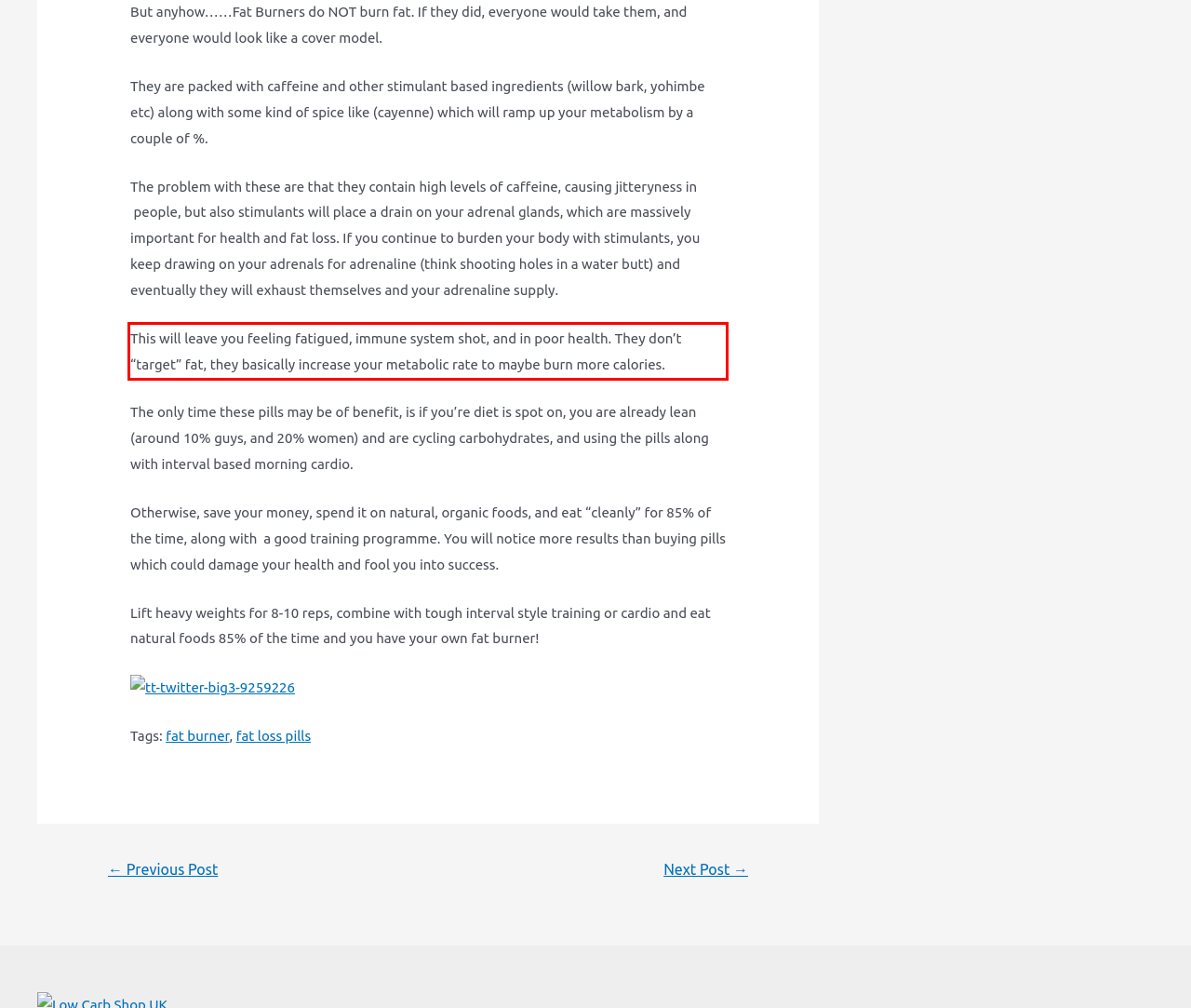Please perform OCR on the UI element surrounded by the red bounding box in the given webpage screenshot and extract its text content.

This will leave you feeling fatigued, immune system shot, and in poor health. They don’t “target” fat, they basically increase your metabolic rate to maybe burn more calories.